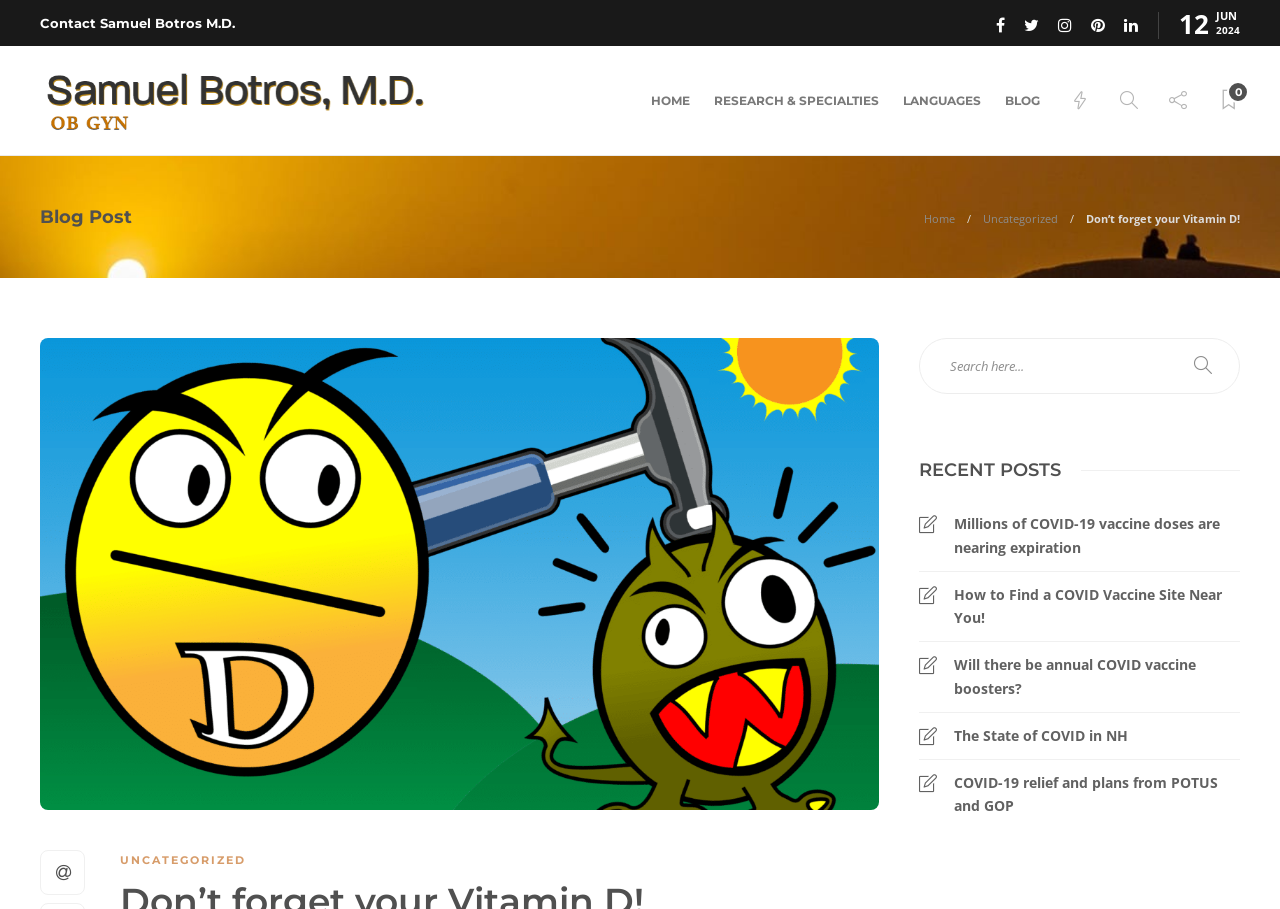Find the bounding box coordinates of the element I should click to carry out the following instruction: "Read the 'Don’t forget your Vitamin D!' blog post".

[0.848, 0.232, 0.969, 0.248]